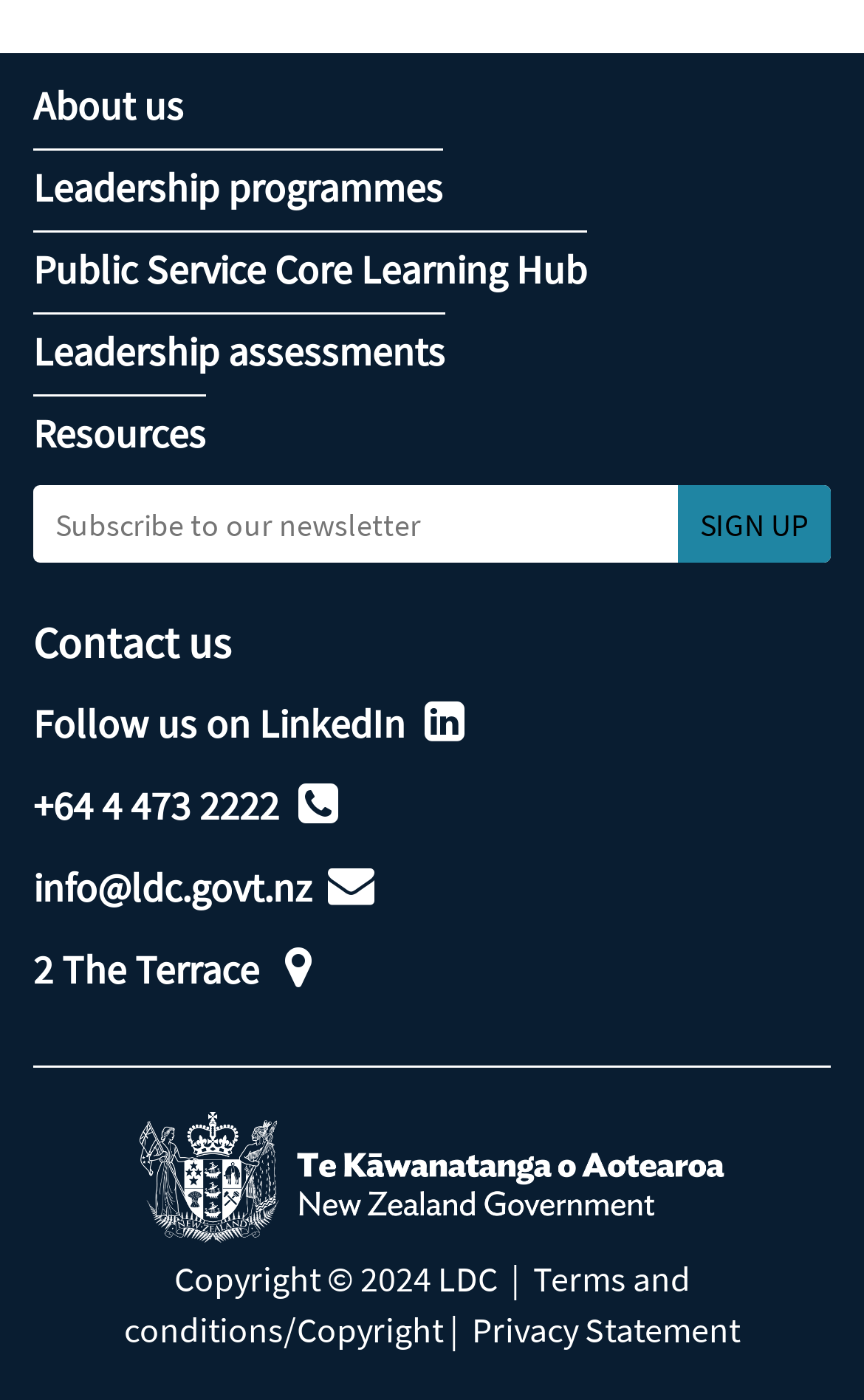What is the text on the button?
Please utilize the information in the image to give a detailed response to the question.

The button element has a StaticText child element with the text 'SIGN UP', which indicates the text displayed on the button.